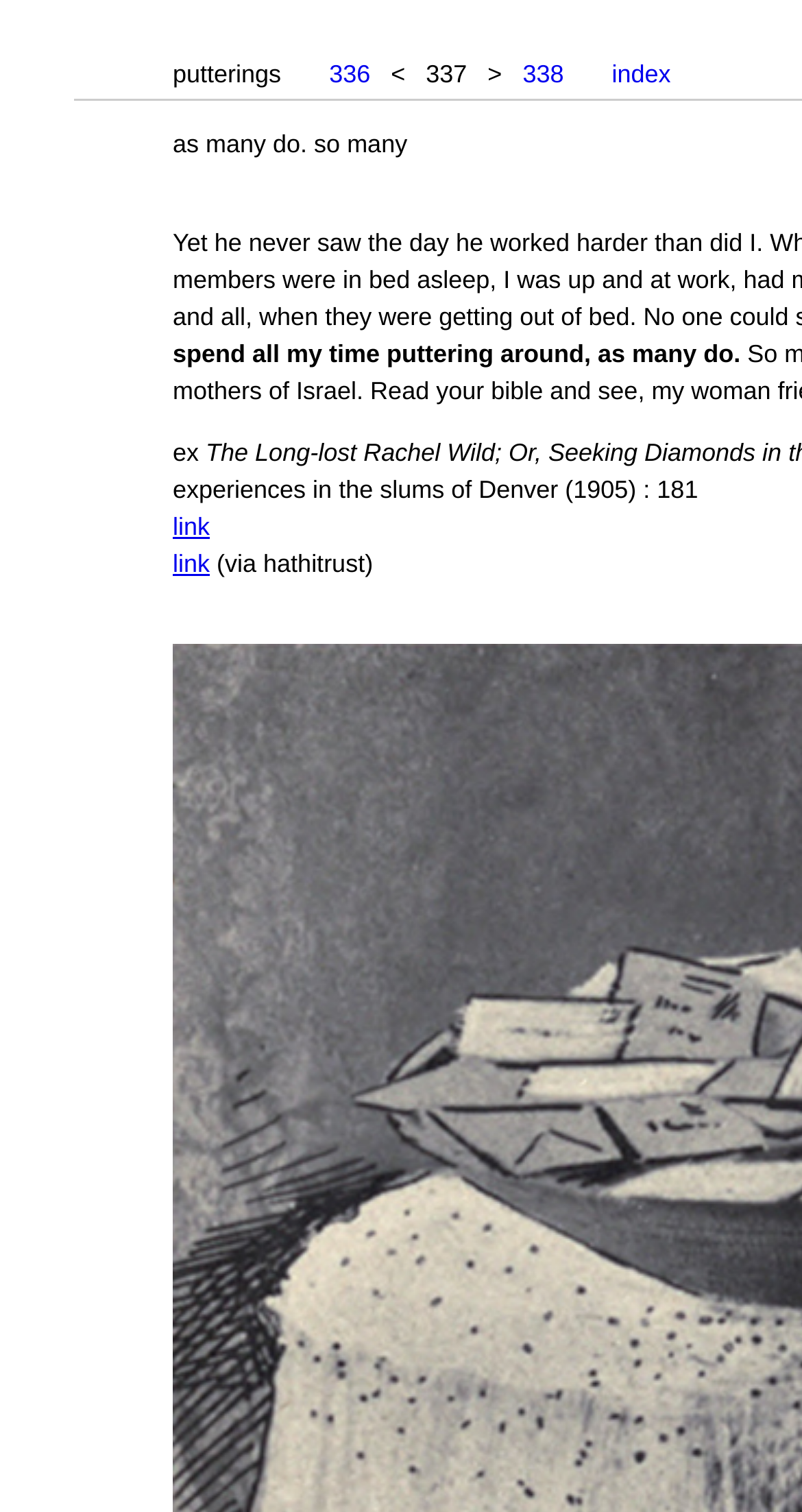What is the current number?
Using the image provided, answer with just one word or phrase.

337